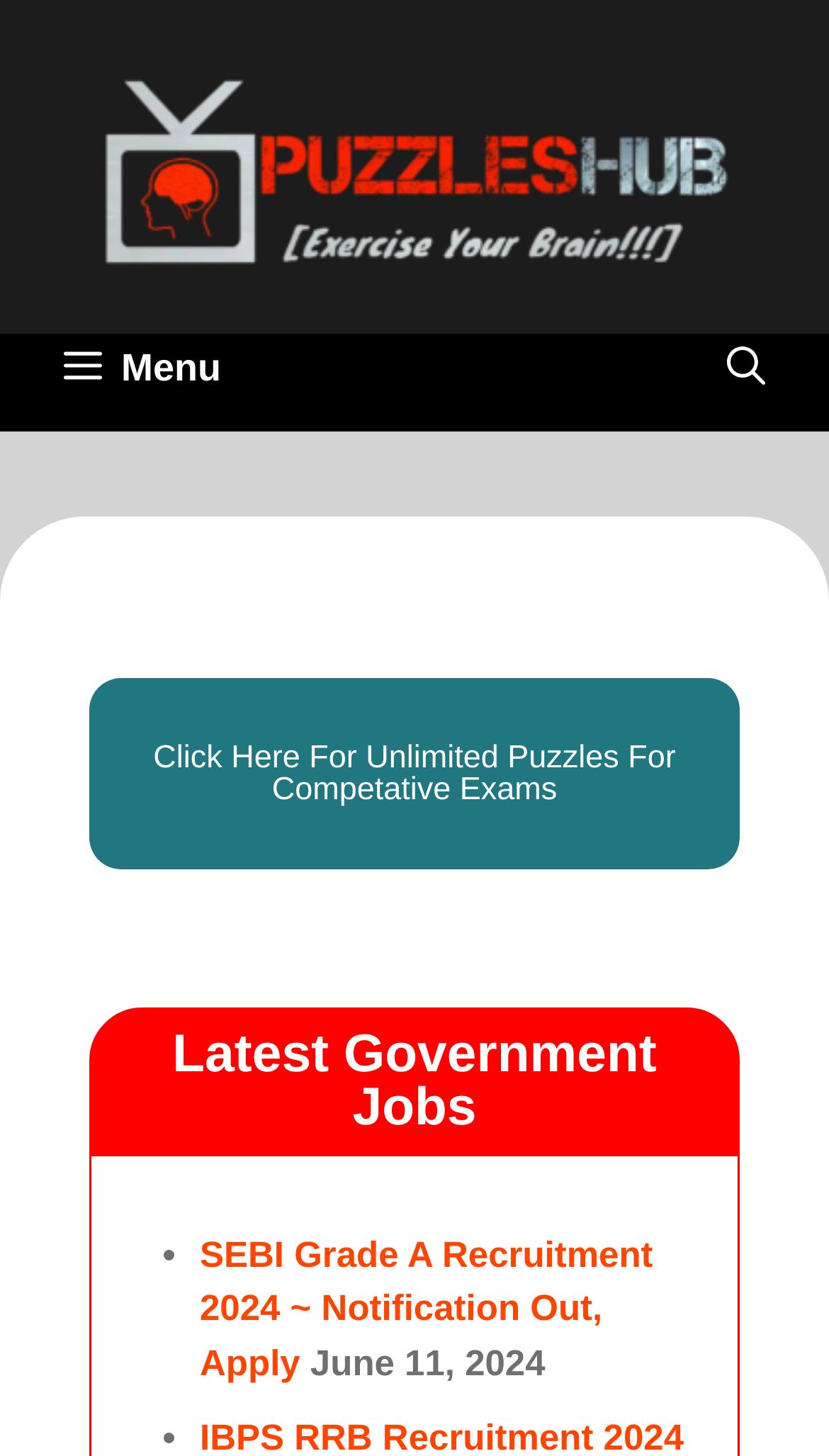Give a one-word or short-phrase answer to the following question: 
What is the name of the website?

PuzzlesHuB